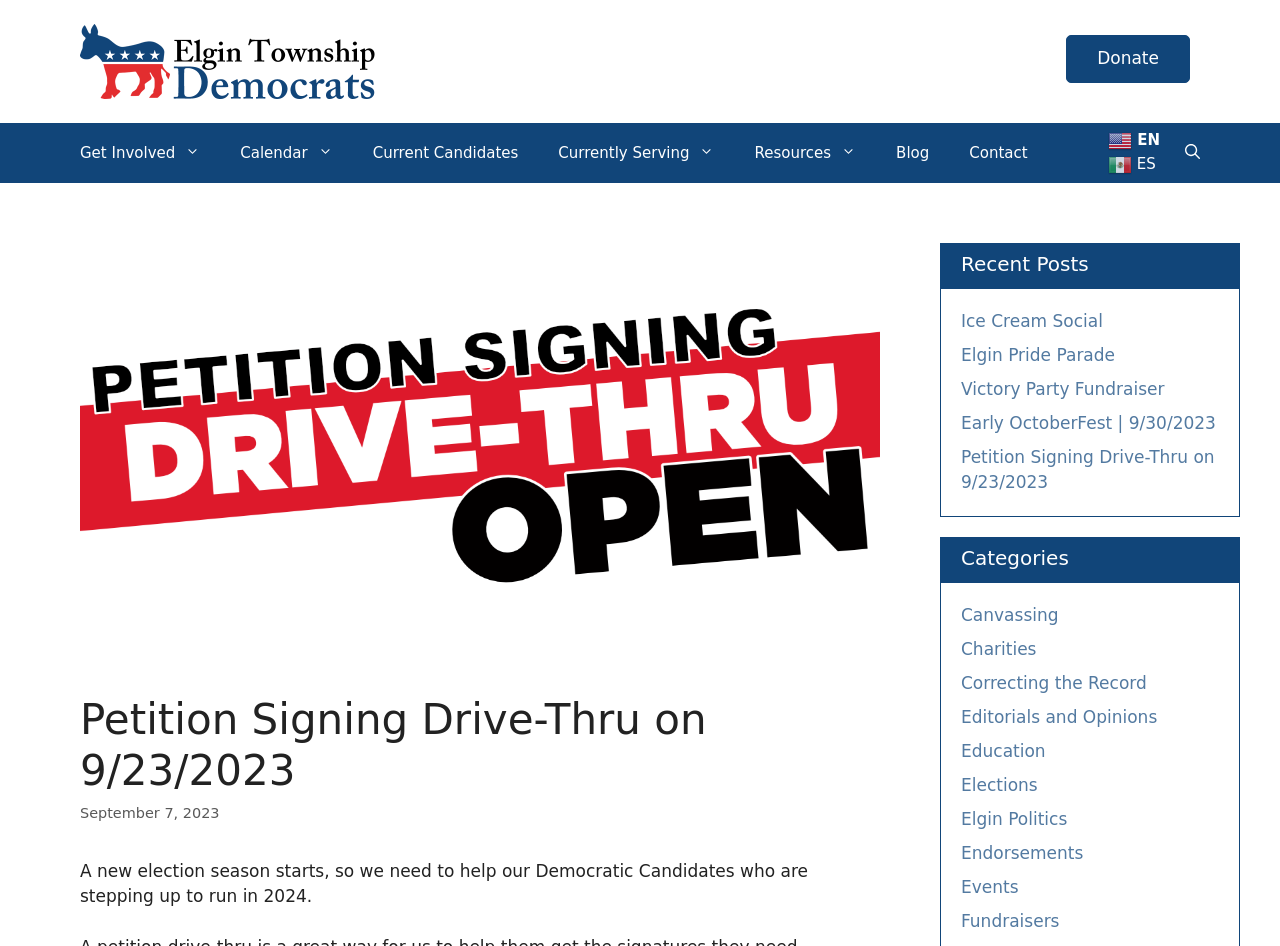Please answer the following question using a single word or phrase: 
What is the date of the Petition Signing Drive-Thru event?

September 7, 2023